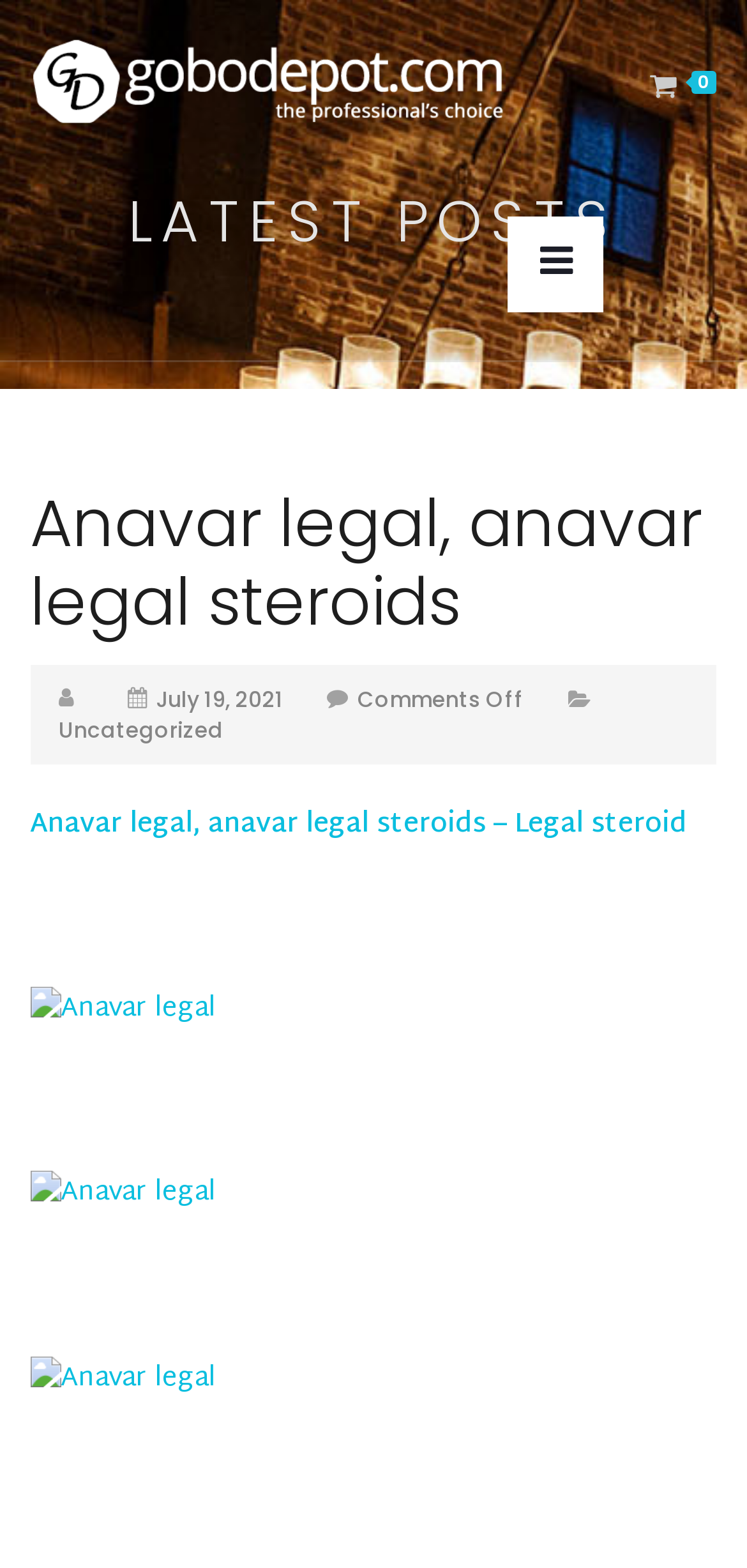Give a one-word or one-phrase response to the question: 
How many times does the phrase 'Anavar legal' appear?

3